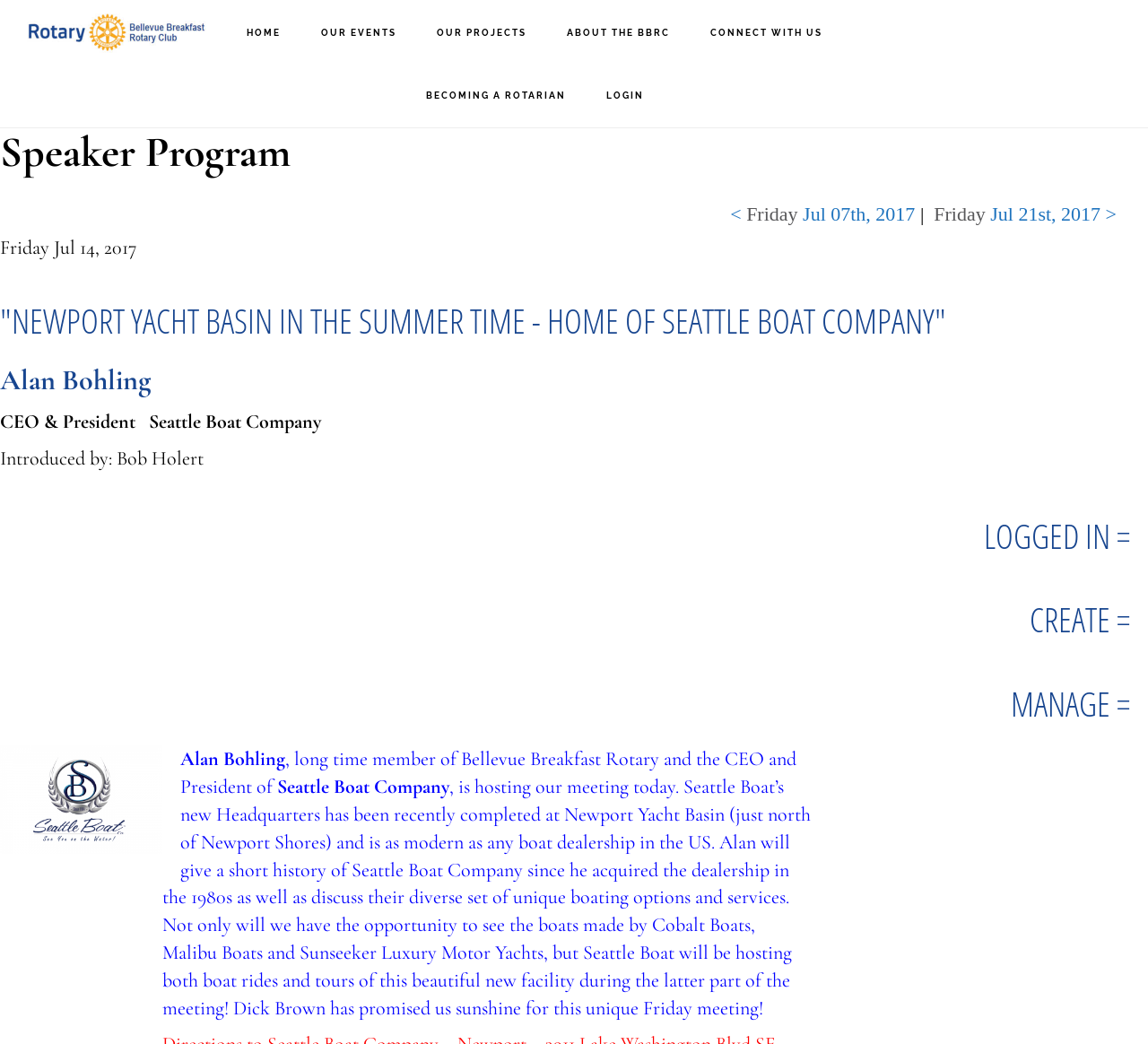Using the description: "Terms", determine the UI element's bounding box coordinates. Ensure the coordinates are in the format of four float numbers between 0 and 1, i.e., [left, top, right, bottom].

None